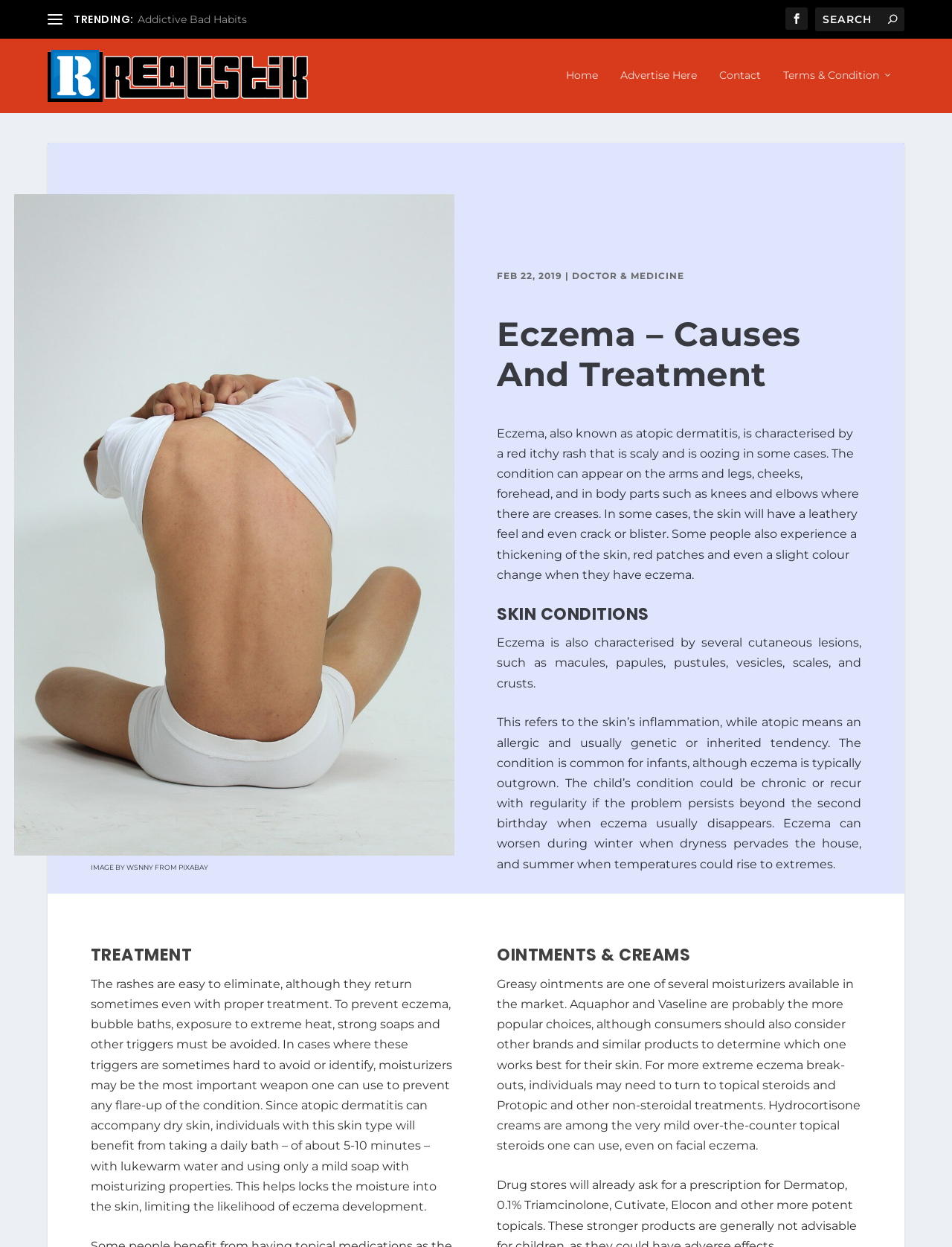What is eczema characterized by?
Answer with a single word or phrase, using the screenshot for reference.

red itchy rash